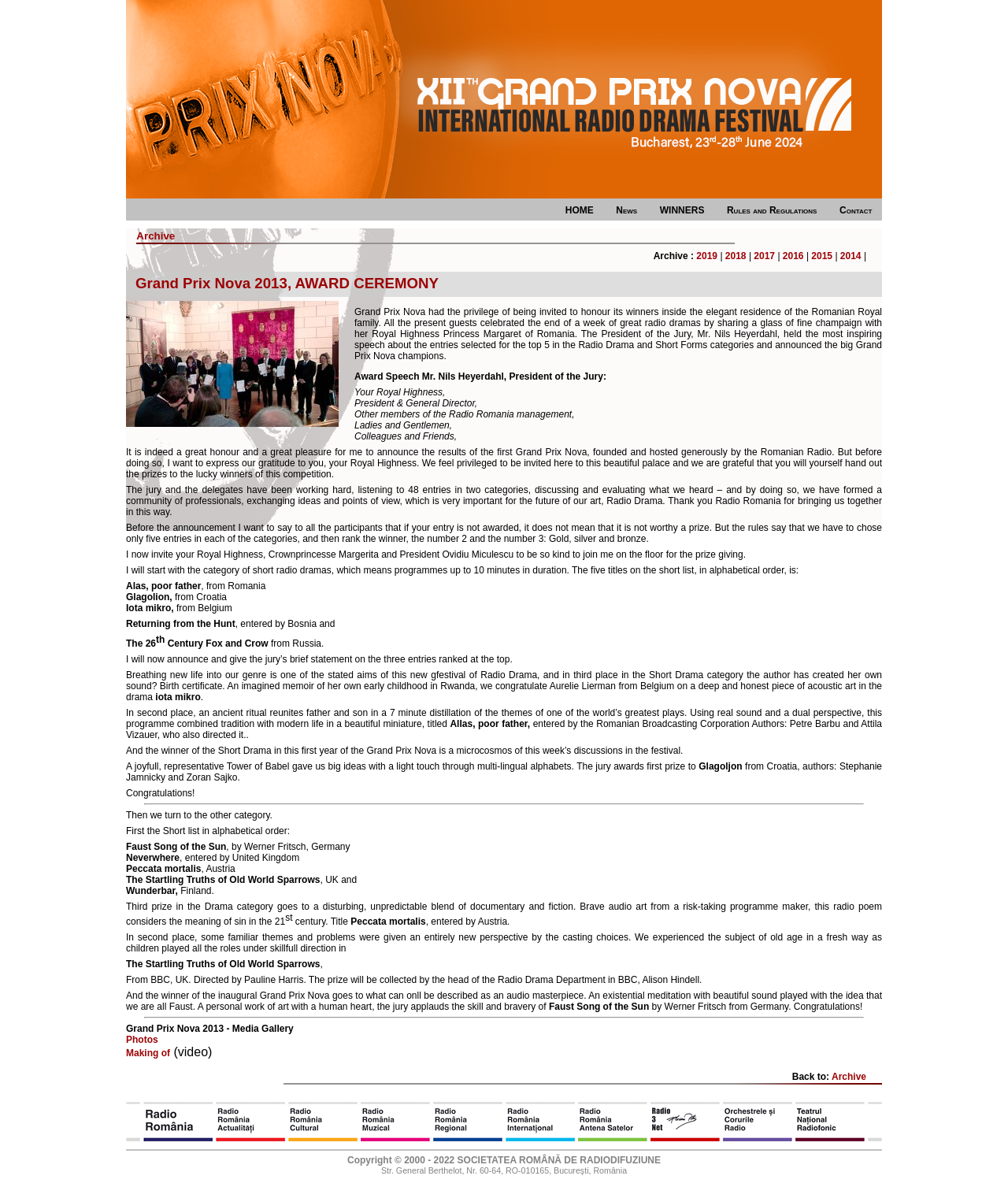What is the category of 'Alas, poor father'?
Please provide a comprehensive answer based on the contents of the image.

The webpage lists 'Alas, poor father' as one of the shortlisted entries in the Short Drama category, which is evident from the text 'The five titles on the short list, in alphabetical order, is: ... Alas, poor father, from Romania'.